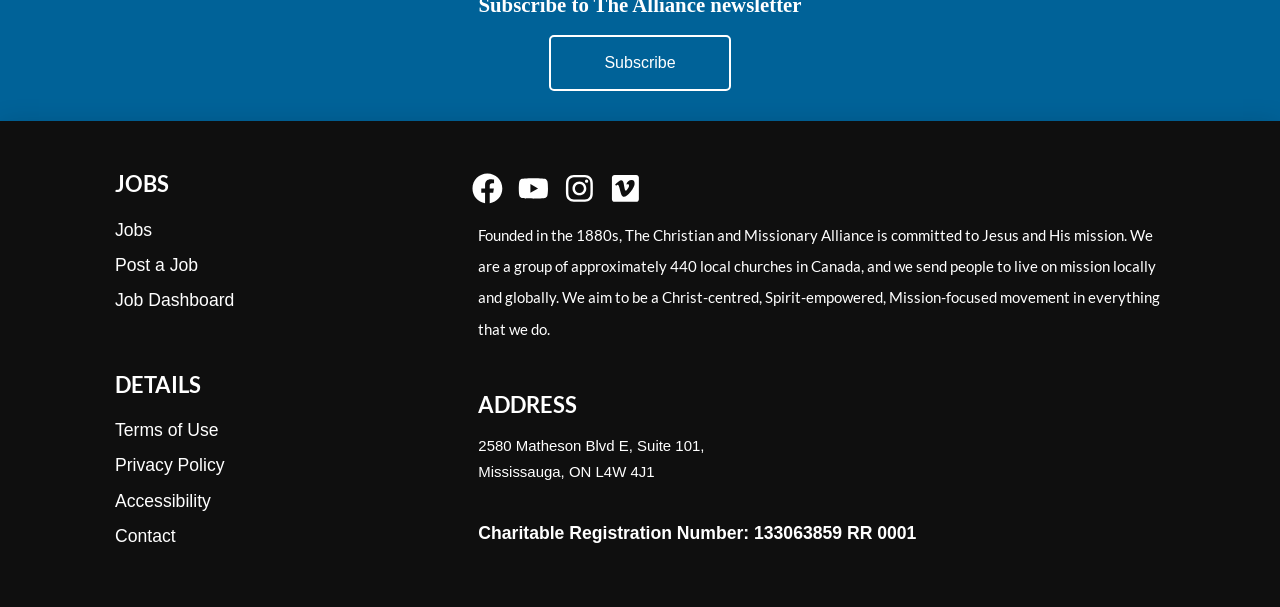Please identify the bounding box coordinates of the clickable area that will allow you to execute the instruction: "Enter a comment".

[0.257, 0.401, 0.743, 0.731]